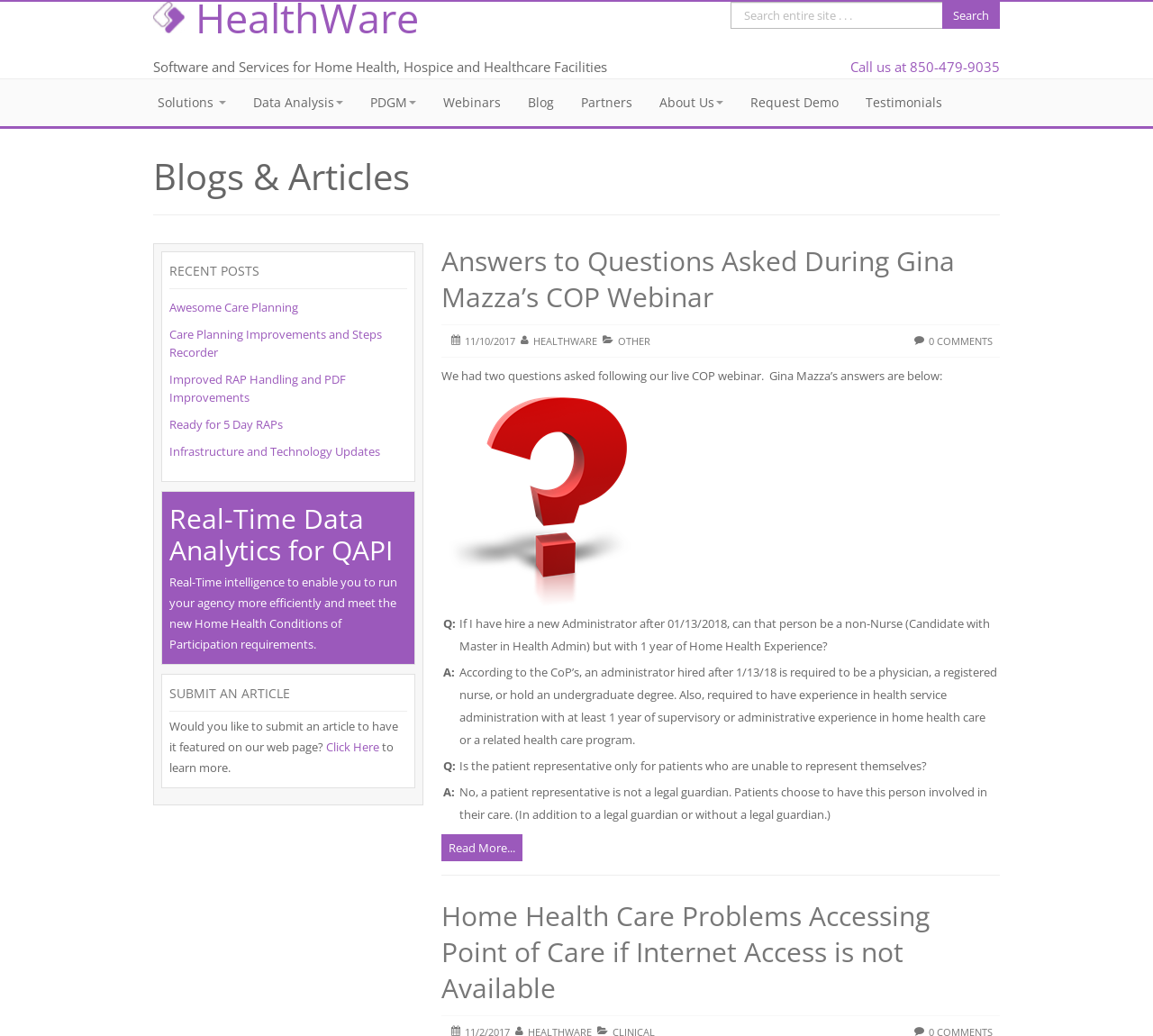Describe the webpage meticulously, covering all significant aspects.

This webpage is about HealthWare, a software and services provider for home health, hospice, and healthcare facilities. At the top left, there is a HealthWare icon and a link to the company's homepage. Next to it, there is a search bar with a search button. Below the search bar, there is a heading that describes the company's software and services.

On the top right, there is a phone number to call for inquiries. Below it, there are several links to different sections of the website, including Solutions, Data Analysis, PDGM, Webinars, Blog, Partners, About Us, and Request Demo.

The main content of the webpage is divided into several sections. The first section is titled "Blogs & Articles" and has a horizontal separator below it. Below the separator, there are several links to recent blog posts, including "Awesome Care Planning", "Care Planning Improvements and Steps Recorder", and "Infrastructure and Technology Updates".

The next section is about Real-Time Data Analytics for QAPI, which provides real-time intelligence to help home health agencies run more efficiently. Below this section, there is a call to action to submit an article to be featured on the website.

The following section is titled "Answers to Questions Asked During Gina Mazza’s COP Webinar" and has a link to the full article. Below it, there is a table with questions and answers related to the webinar. The questions are marked with a "Q" icon, and the answers are provided in detail.

At the bottom of the webpage, there is another section titled "Home Health Care Problems Accessing Point of Care if Internet Access is not Available", which has a link to the full article.